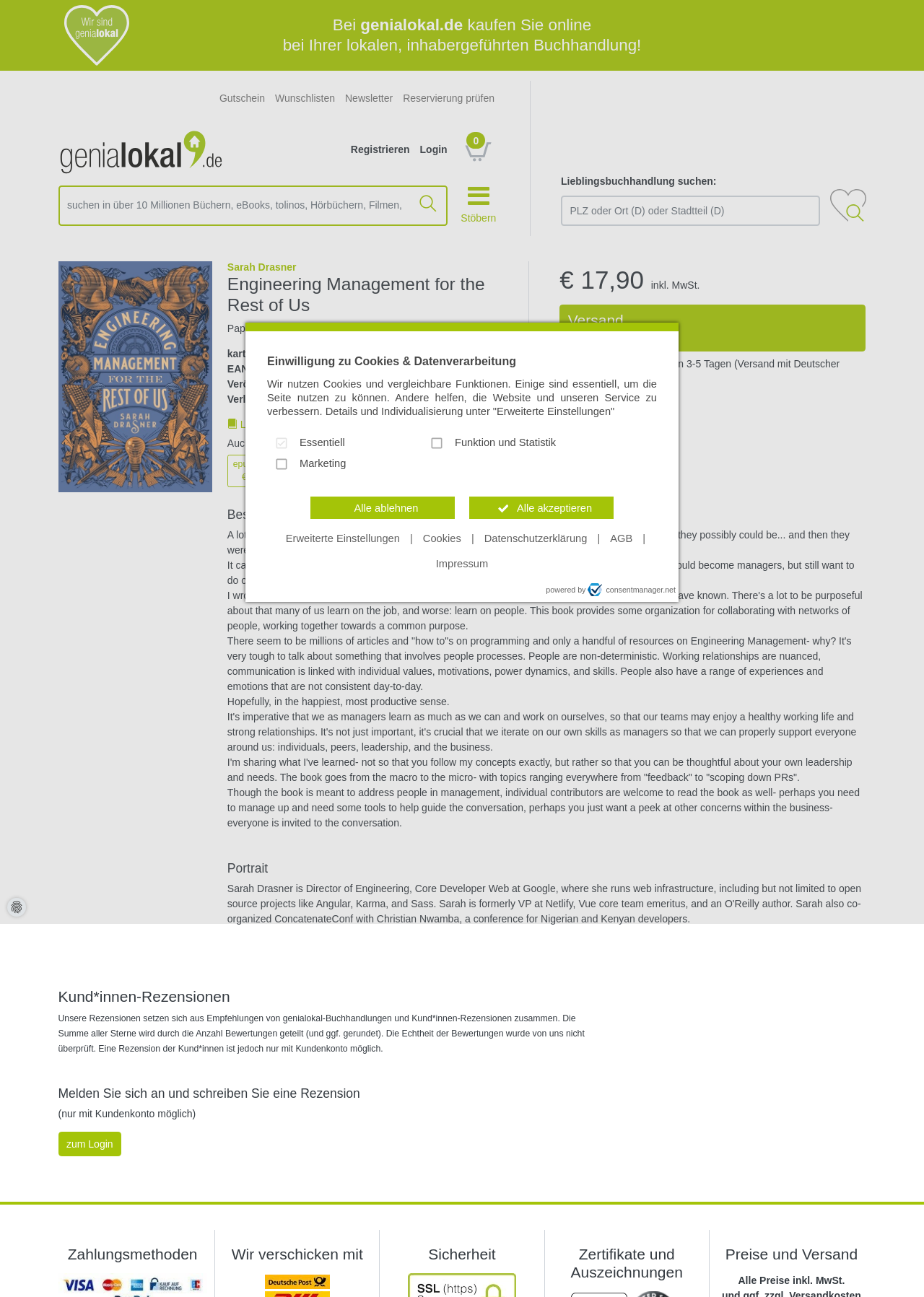Identify the bounding box of the HTML element described as: "epub eBook € 10,49".

[0.246, 0.35, 0.31, 0.376]